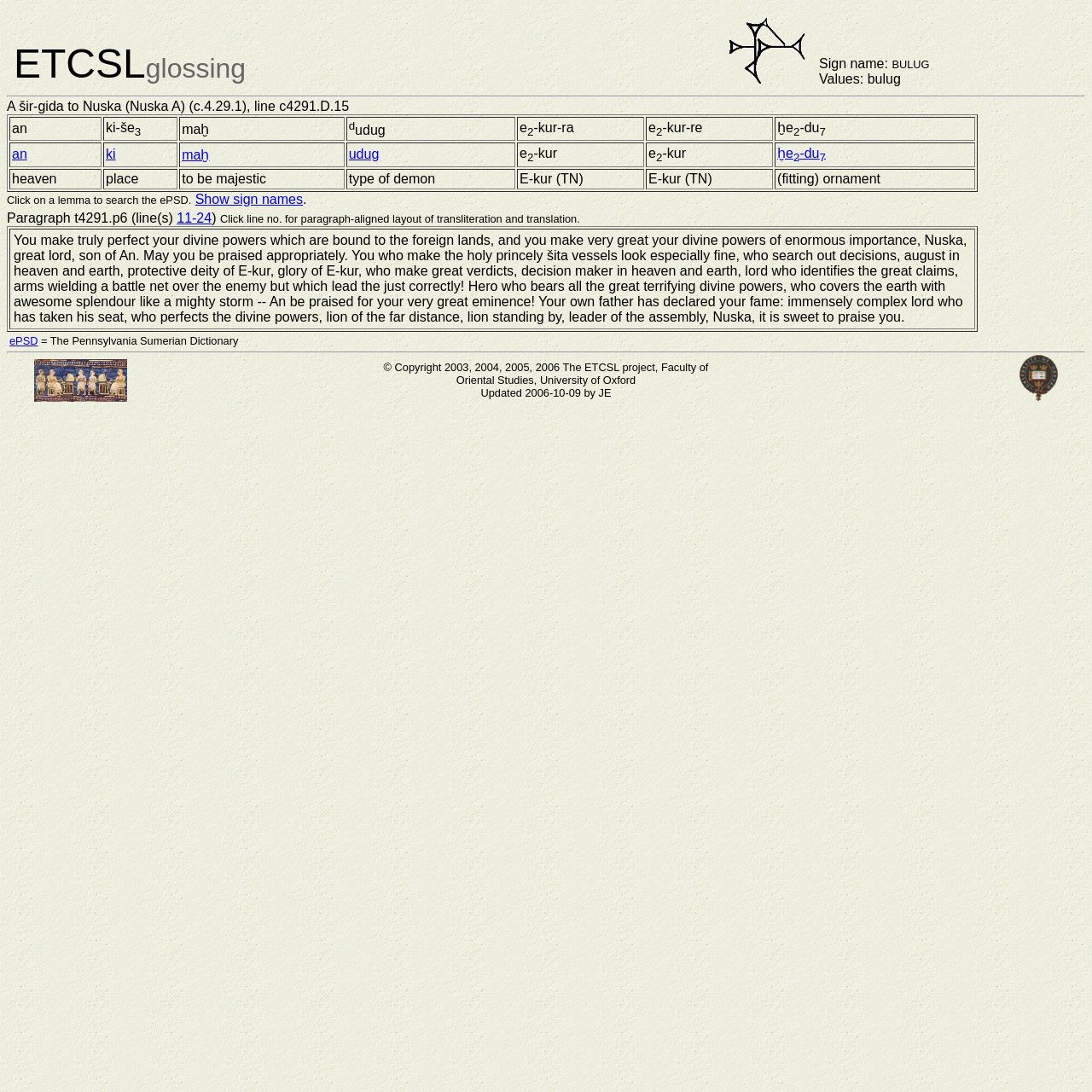Please answer the following question using a single word or phrase: 
What is the meaning of the Sumerian word 'an'?

heaven